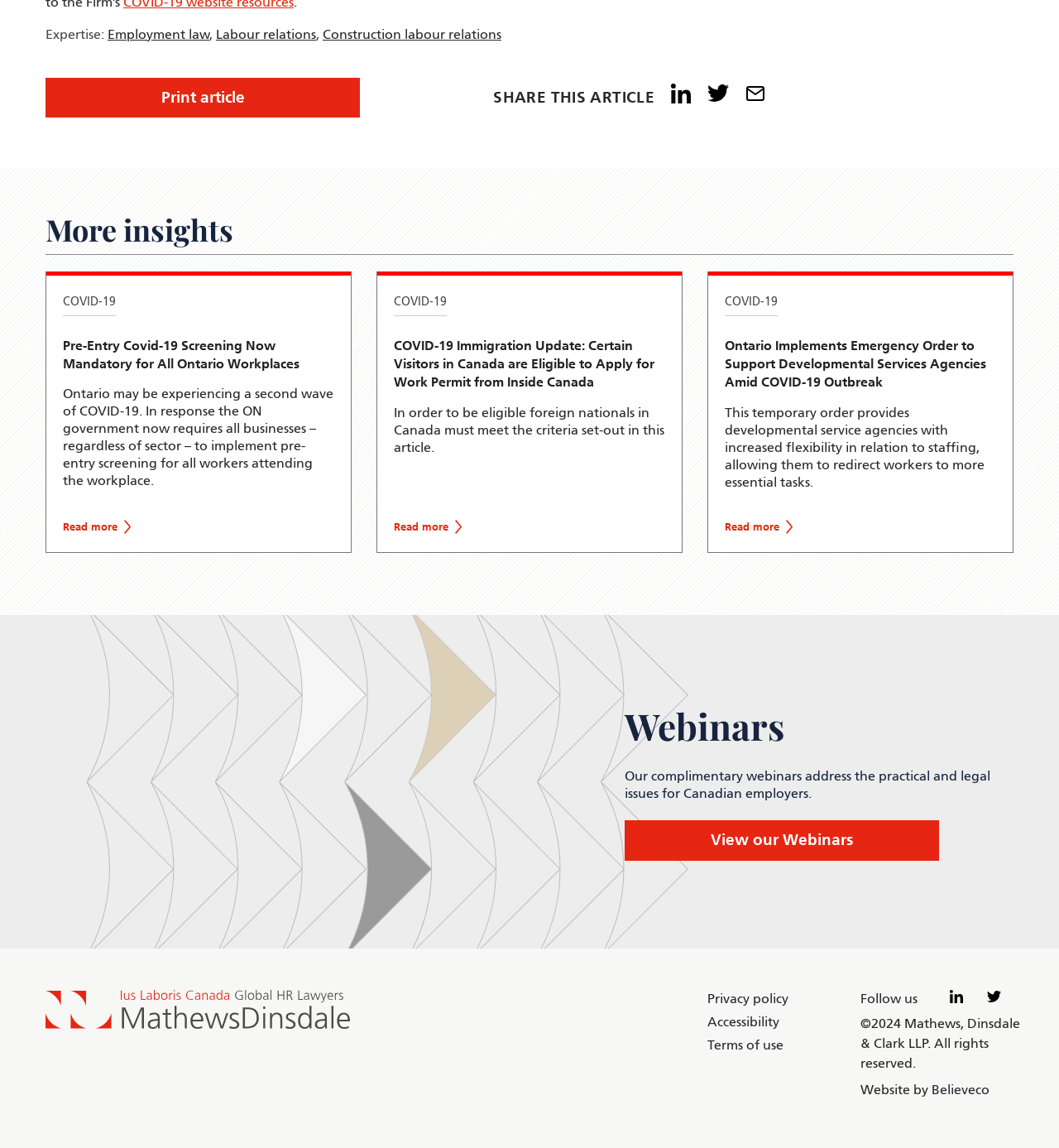What is the main topic of this webpage?
Kindly answer the question with as much detail as you can.

Based on the webpage content, I can see that there are multiple articles and headings related to COVID-19 and its impact on employment law, labour relations, and workplaces. This suggests that the main topic of this webpage is COVID-19 and its relation to employment law.